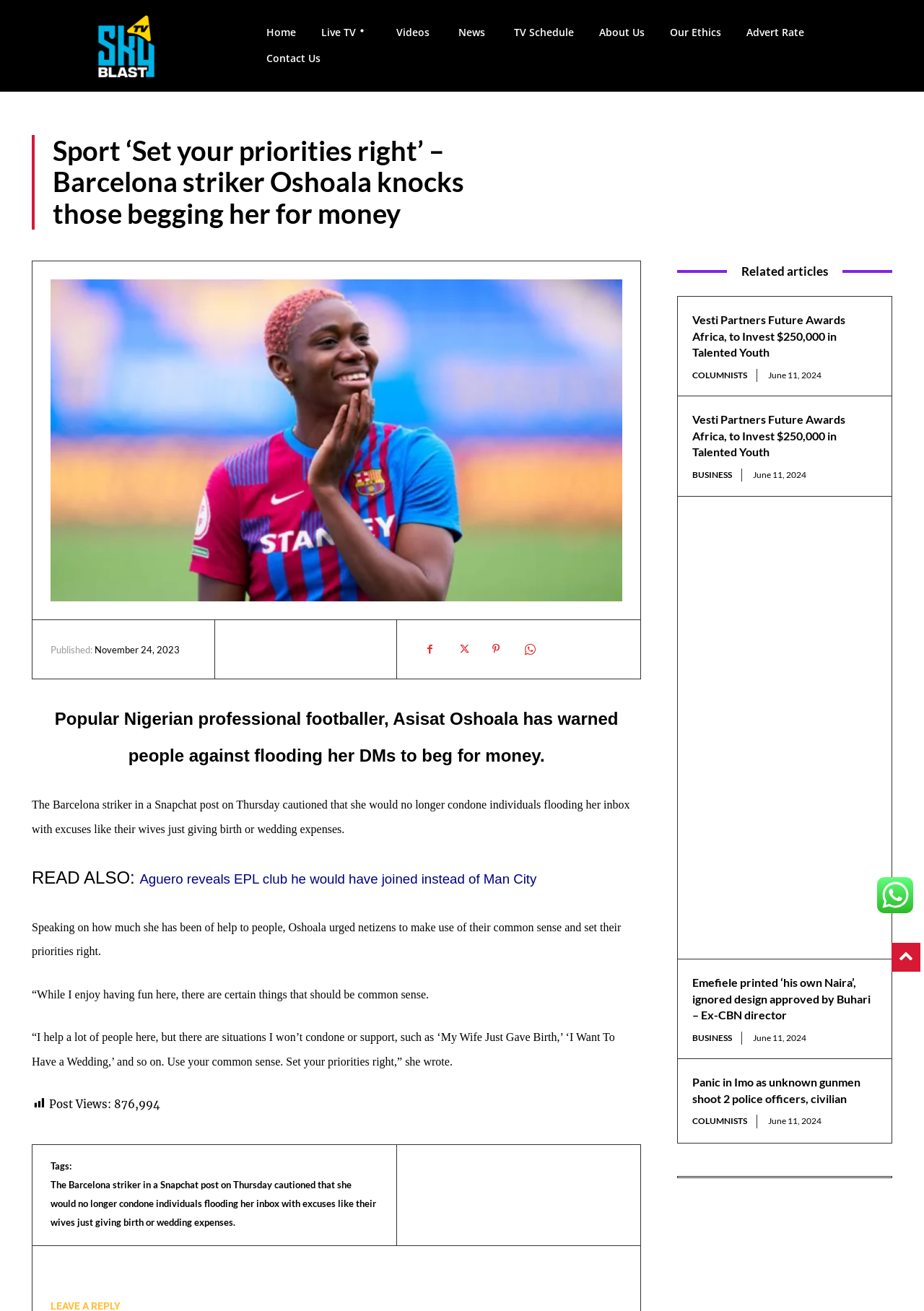Please identify the bounding box coordinates of the clickable region that I should interact with to perform the following instruction: "View the 'Related articles'". The coordinates should be expressed as four float numbers between 0 and 1, i.e., [left, top, right, bottom].

[0.733, 0.199, 0.966, 0.215]